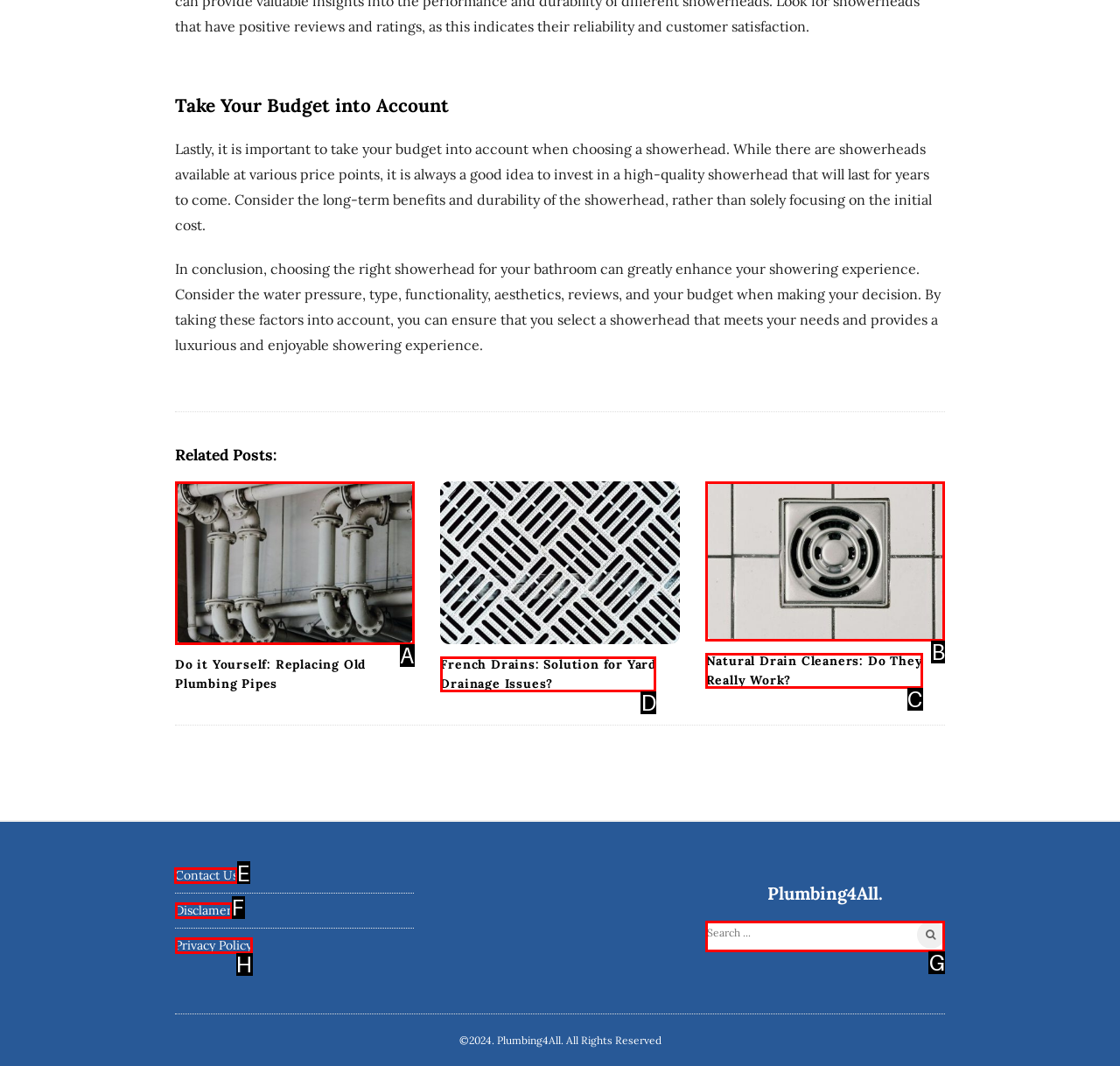Determine which HTML element to click on in order to complete the action: Contact Us.
Reply with the letter of the selected option.

E